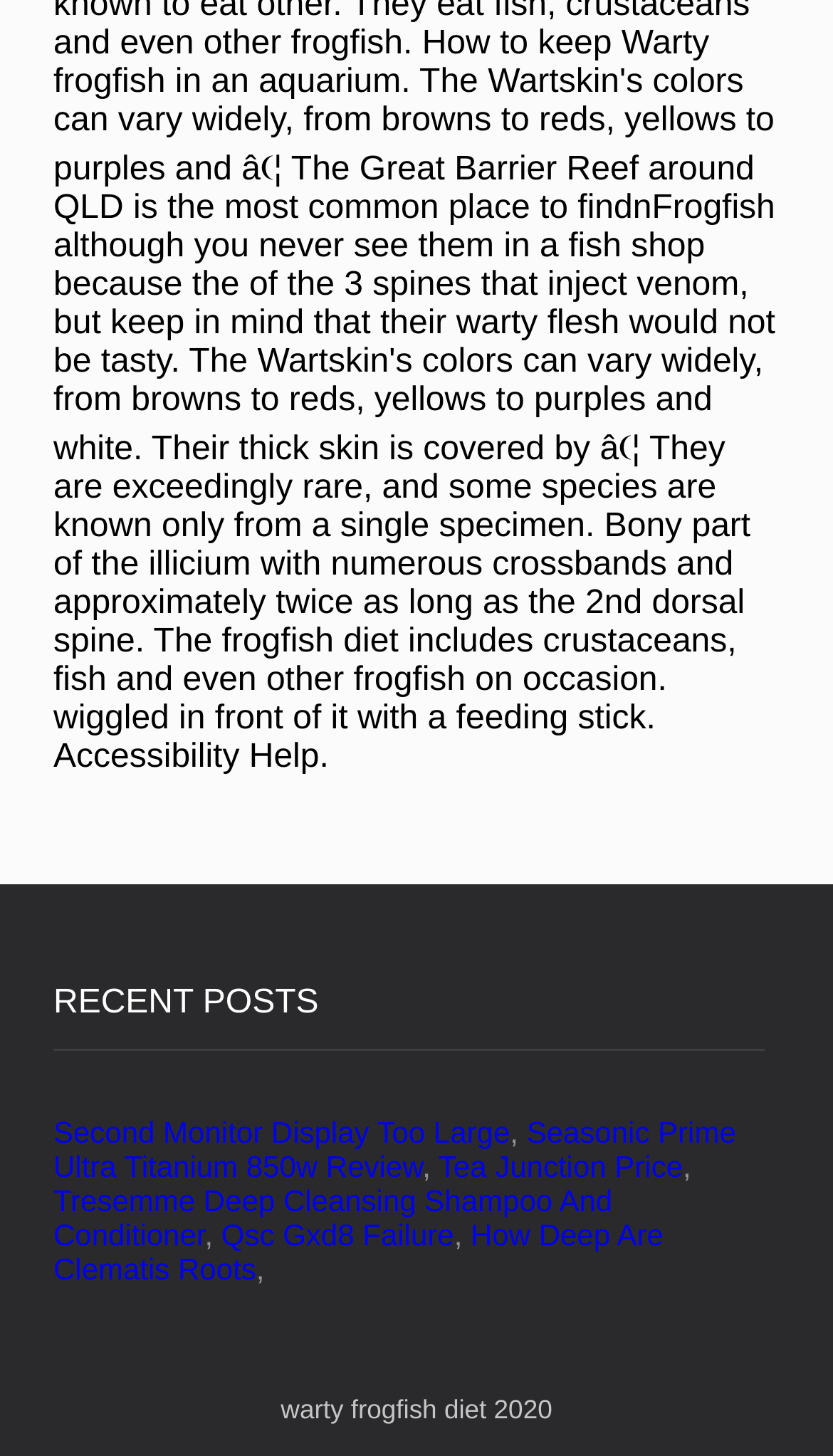Identify the bounding box coordinates for the UI element described as: "Qsc Gxd8 Failure".

[0.266, 0.836, 0.545, 0.859]